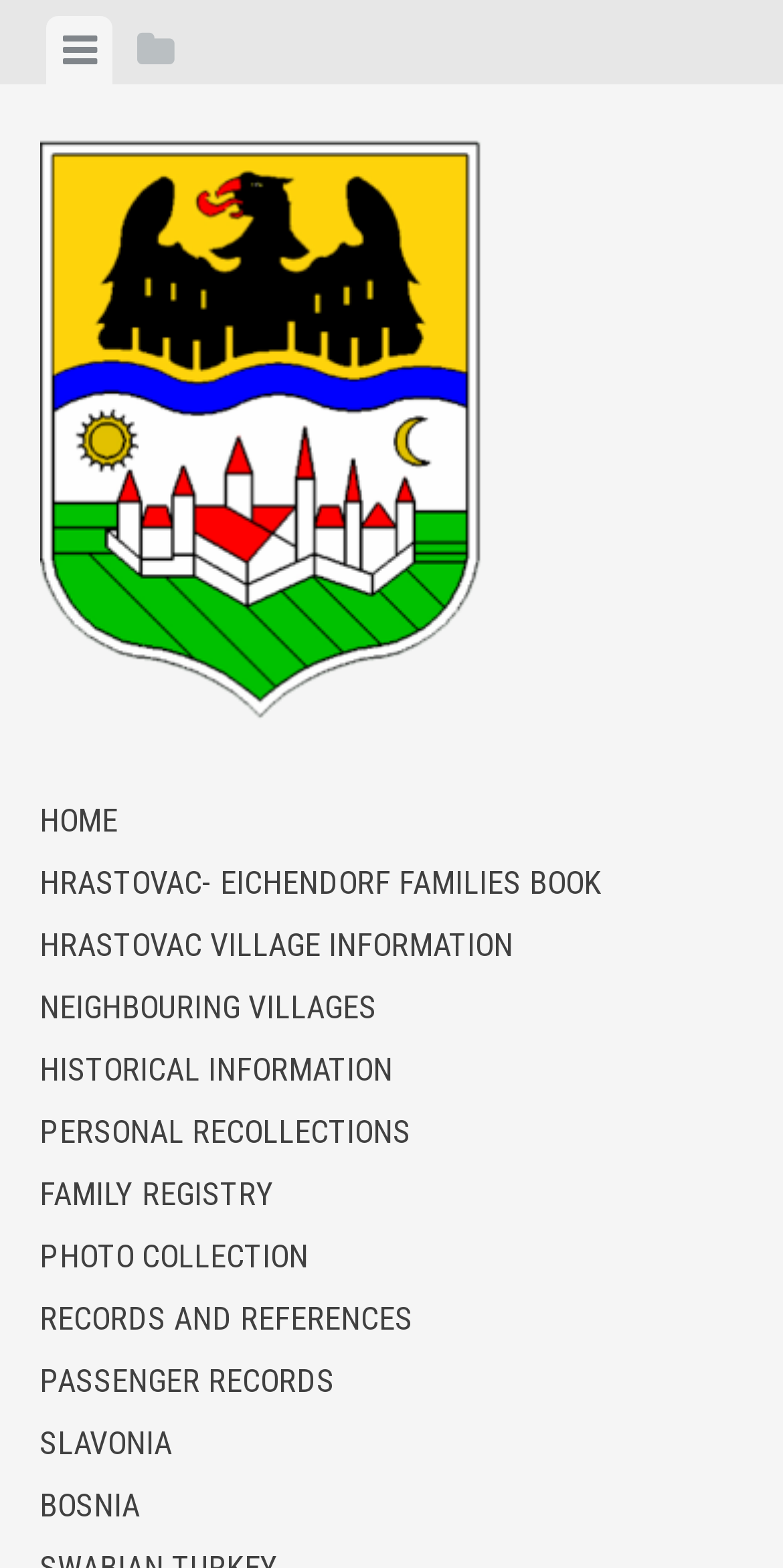Determine the bounding box coordinates for the clickable element required to fulfill the instruction: "Visit HOME page". Provide the coordinates as four float numbers between 0 and 1, i.e., [left, top, right, bottom].

[0.05, 0.503, 0.95, 0.543]